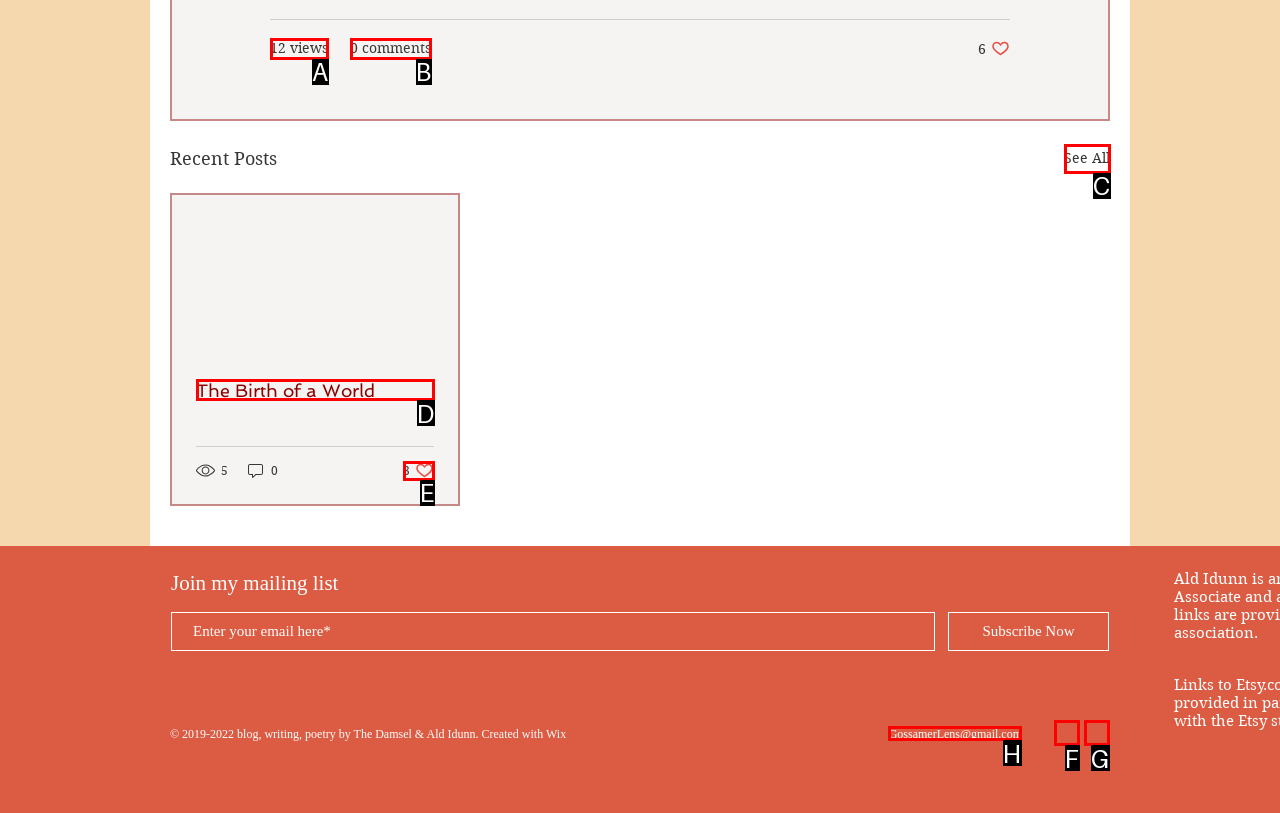From the given options, tell me which letter should be clicked to complete this task: View the image at the base of Seneca Rocks
Answer with the letter only.

None